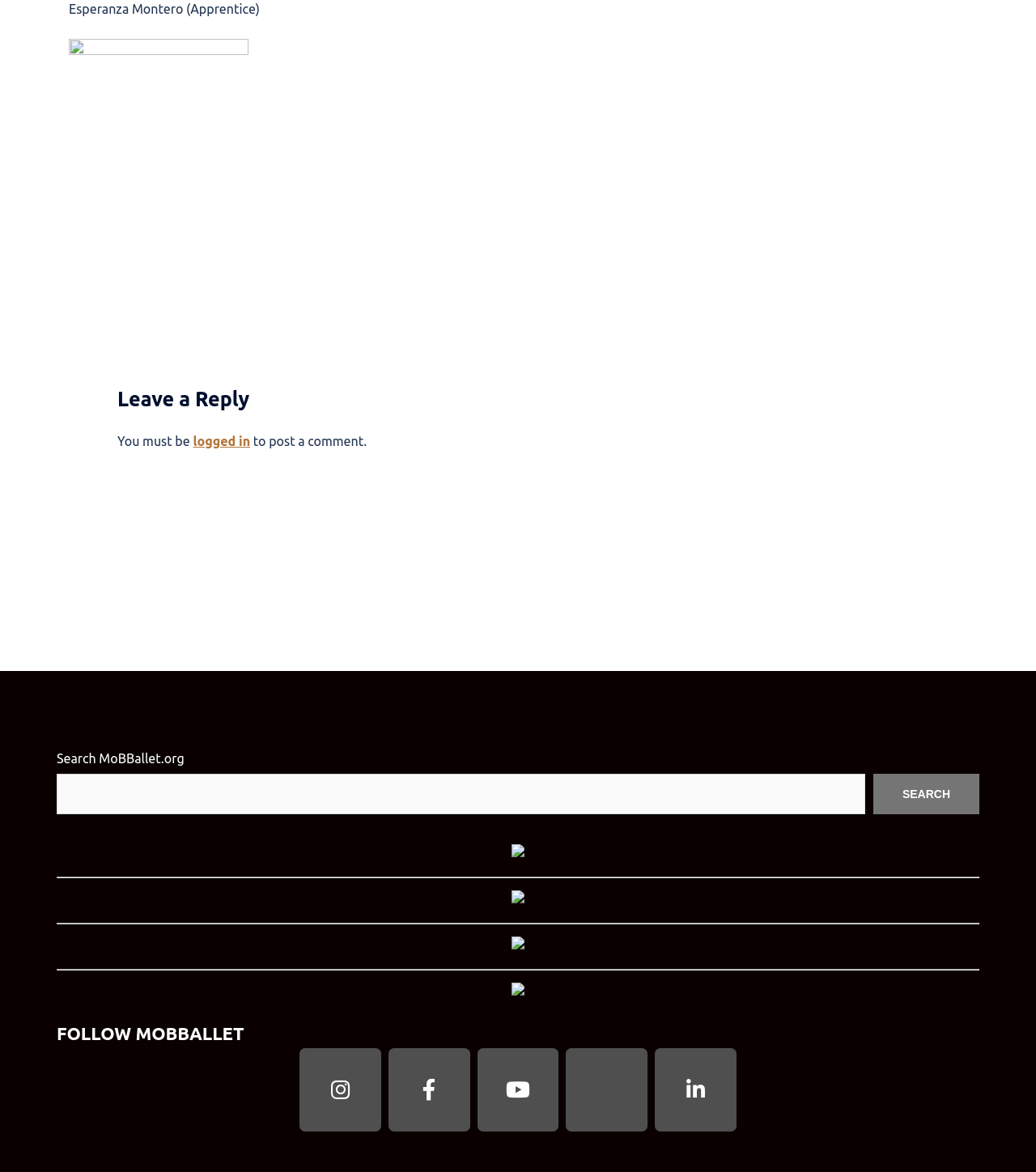What is the text on the search button?
Please give a detailed answer to the question using the information shown in the image.

The static text element within the search button reads 'SEARCH', indicating that this is the text on the search button.